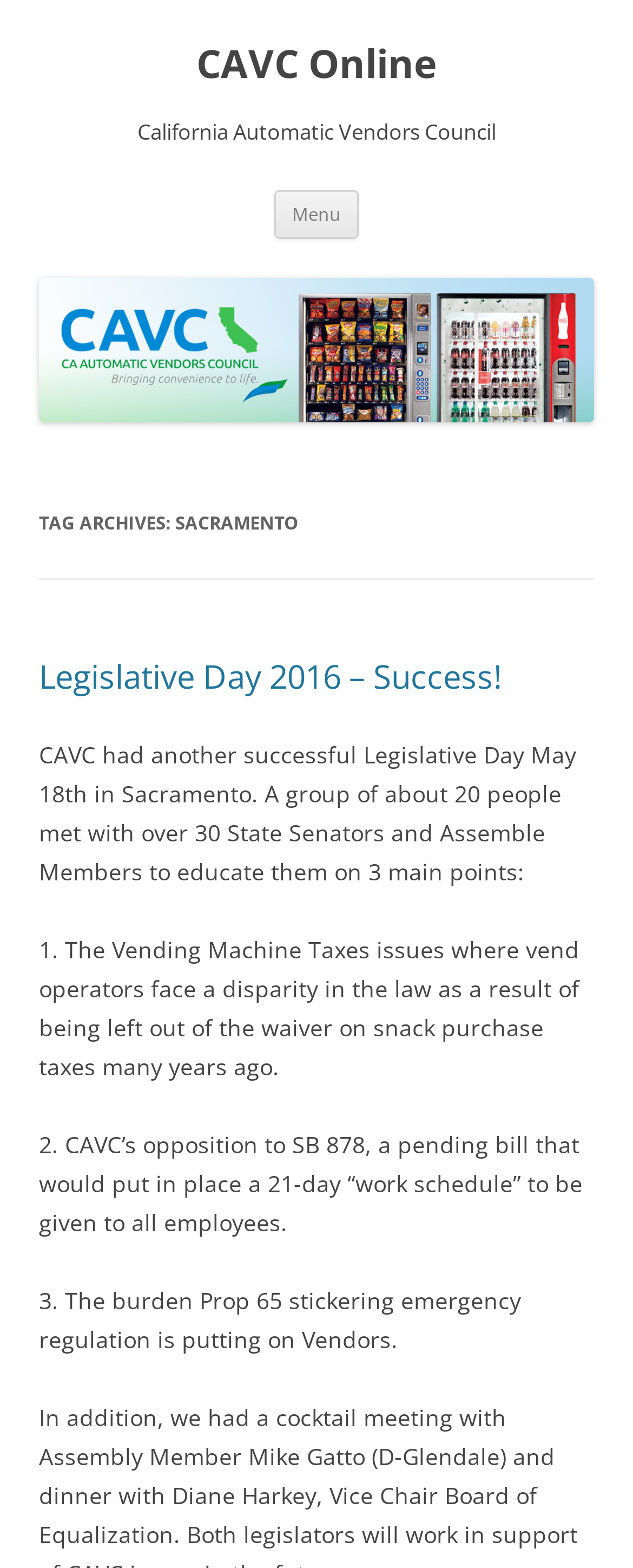Provide the bounding box coordinates in the format (top-left x, top-left y, bottom-right x, bottom-right y). All values are floating point numbers between 0 and 1. Determine the bounding box coordinate of the UI element described as: Menu

[0.433, 0.121, 0.567, 0.152]